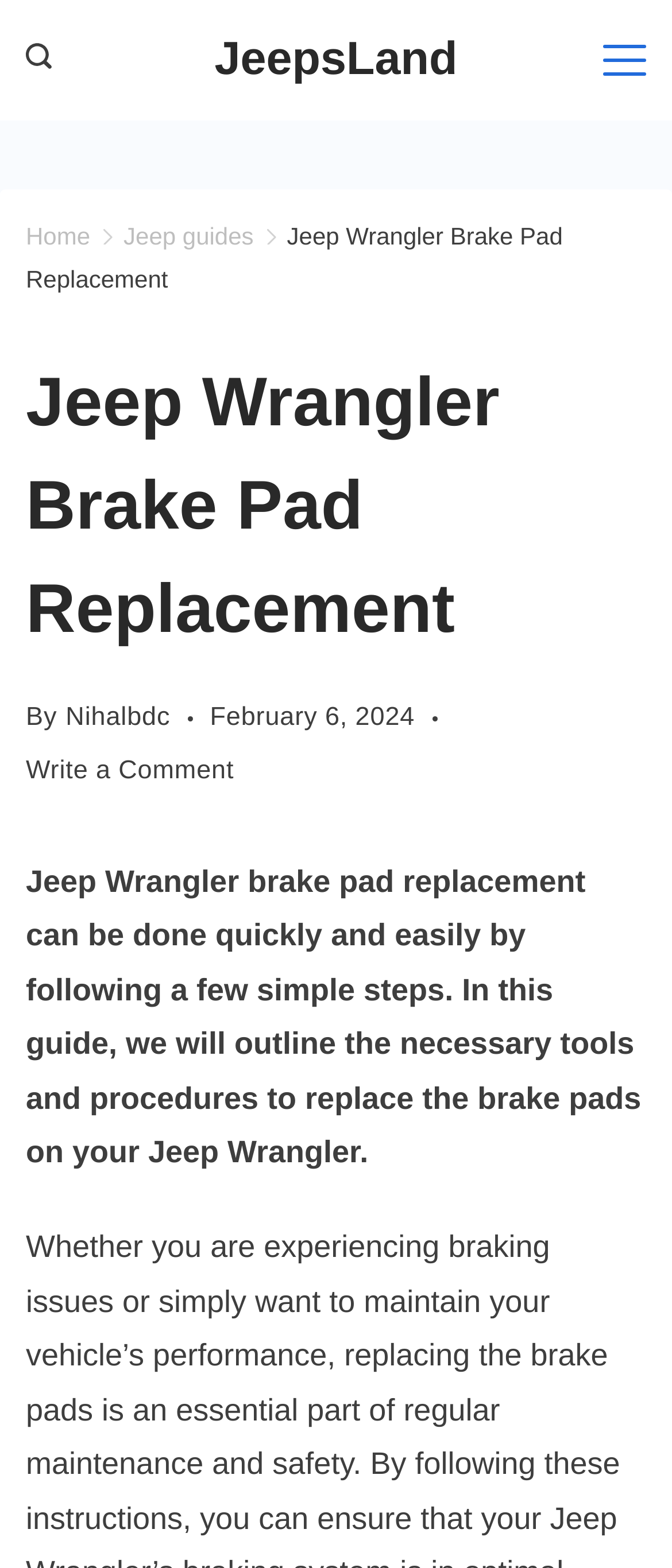Predict the bounding box coordinates of the UI element that matches this description: "Menu". The coordinates should be in the format [left, top, right, bottom] with each value between 0 and 1.

[0.897, 0.022, 0.962, 0.055]